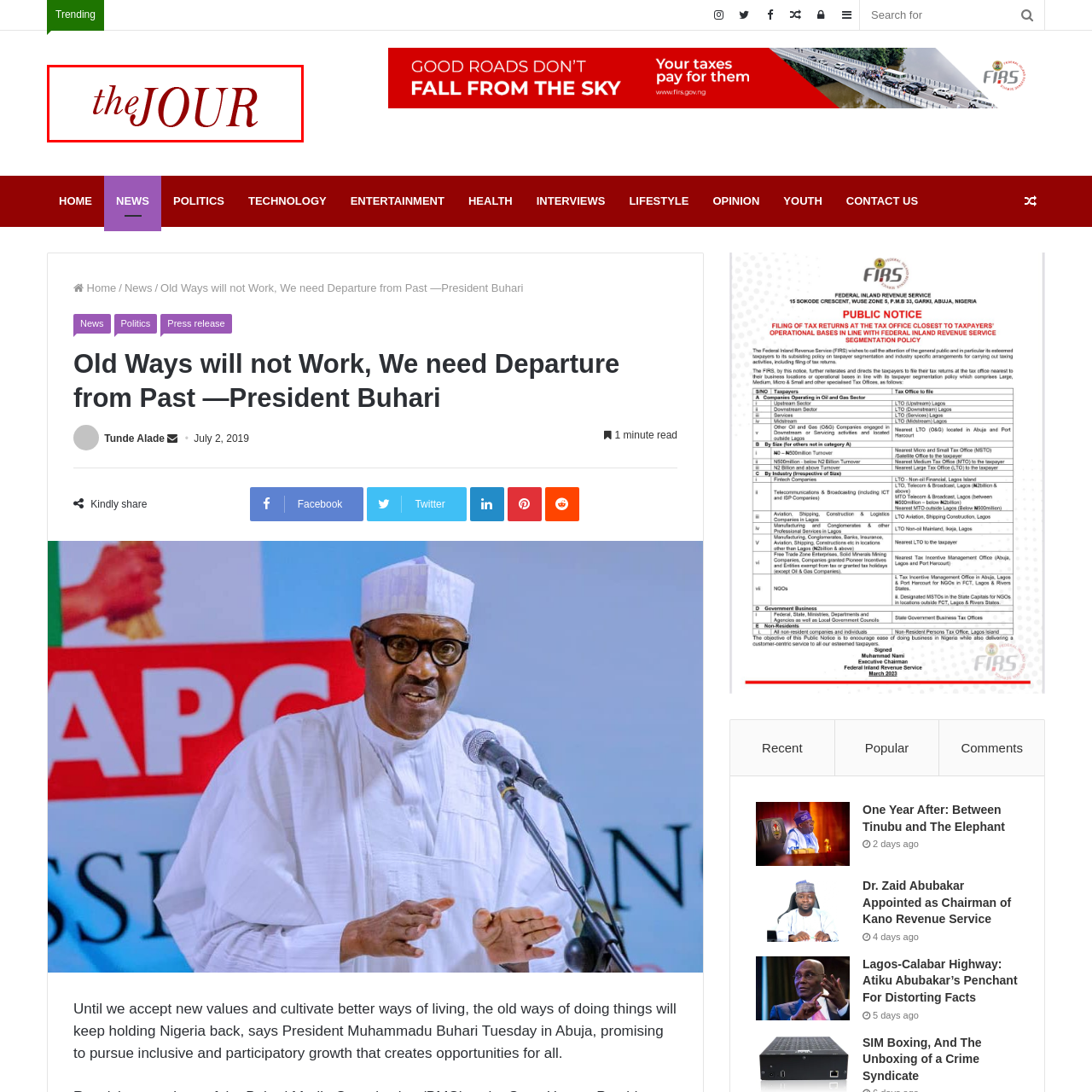Elaborate on the scene depicted within the red bounding box in the image.

The image showcases the logo of "theJOUR," stylishly presented in a prominent font with a striking red color that evokes a sense of dynamic energy. This logo likely represents an online platform or publication dedicated to news or articles, emphasizing modern approach and contemporary design. The unique styling of the letters, particularly the lower-case "the" combined with the bold "JOUR," creates a visual distinction that captures attention. The logo’s presence implies a mission of engaging storytelling and informative content, aligning with current trends in digital media.